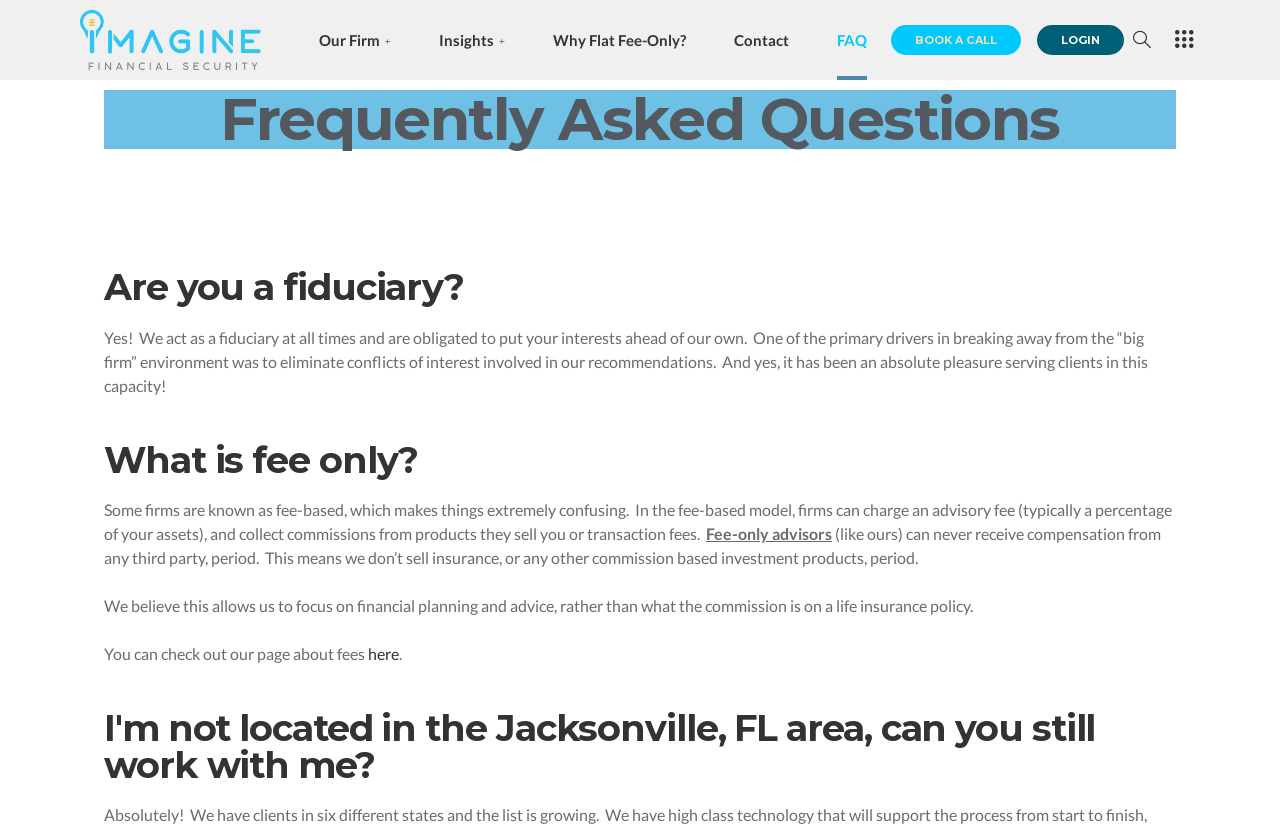Determine the bounding box coordinates of the section to be clicked to follow the instruction: "Click the 'FAQ' link". The coordinates should be given as four float numbers between 0 and 1, formatted as [left, top, right, bottom].

[0.654, 0.0, 0.677, 0.097]